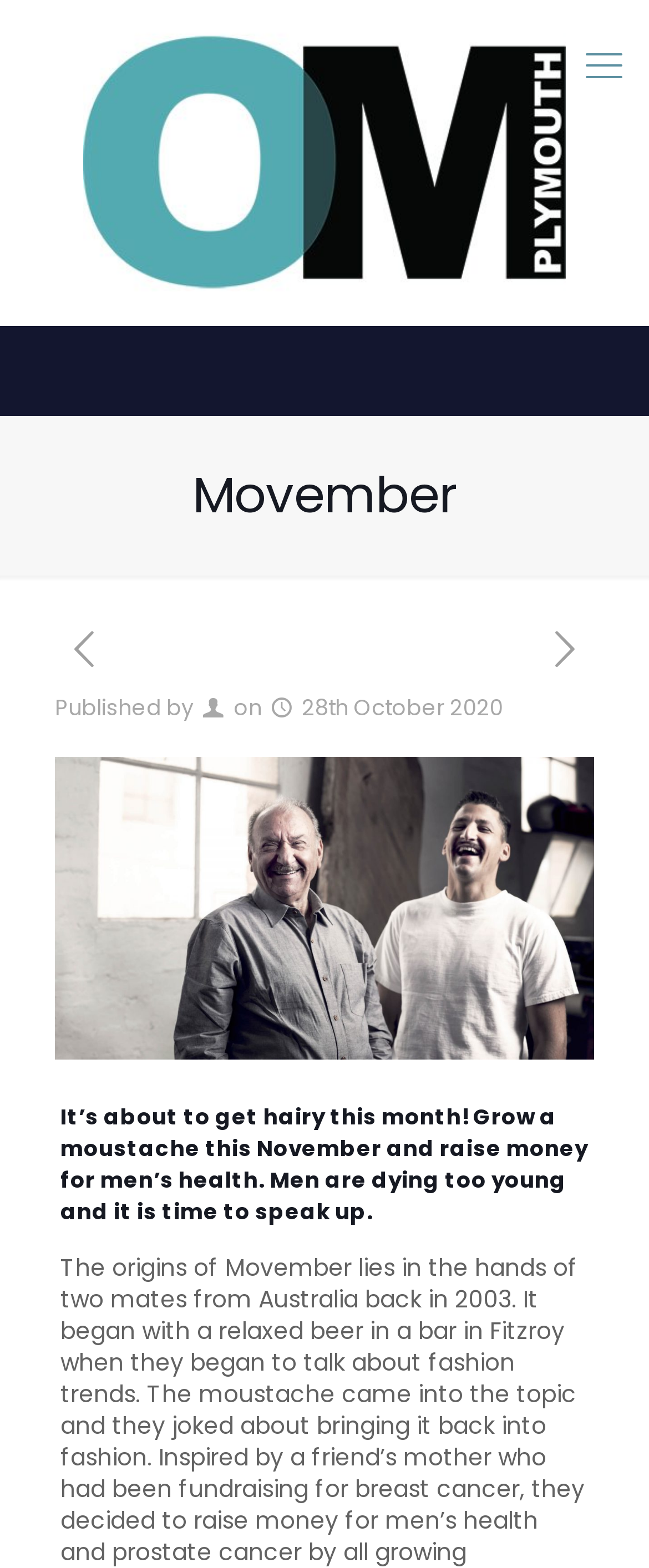What is the purpose of growing a moustache this November? Look at the image and give a one-word or short phrase answer.

to raise money for men's health